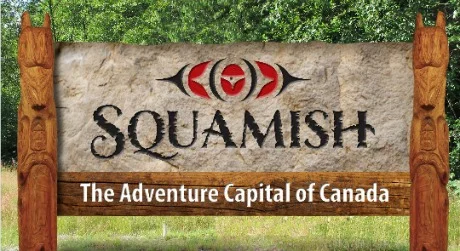Write a descriptive caption for the image, covering all notable aspects.

The image features a prominently displayed sign for Squamish, described as "The Adventure Capital of Canada." The sign showcases the bold, stylized word "SQUAMISH" against a textured rock-like background, emphasizing the region's adventurous spirit. Flanking the sign are intricately carved wooden figures, adding a cultural touch that acknowledges the area's First Nation heritage. This imagery aligns with the branding efforts discussed by expert Roger Brooks, aiming to redefine and promote Squamish globally, reflecting its unique outdoor recreational opportunities and vibrant community.